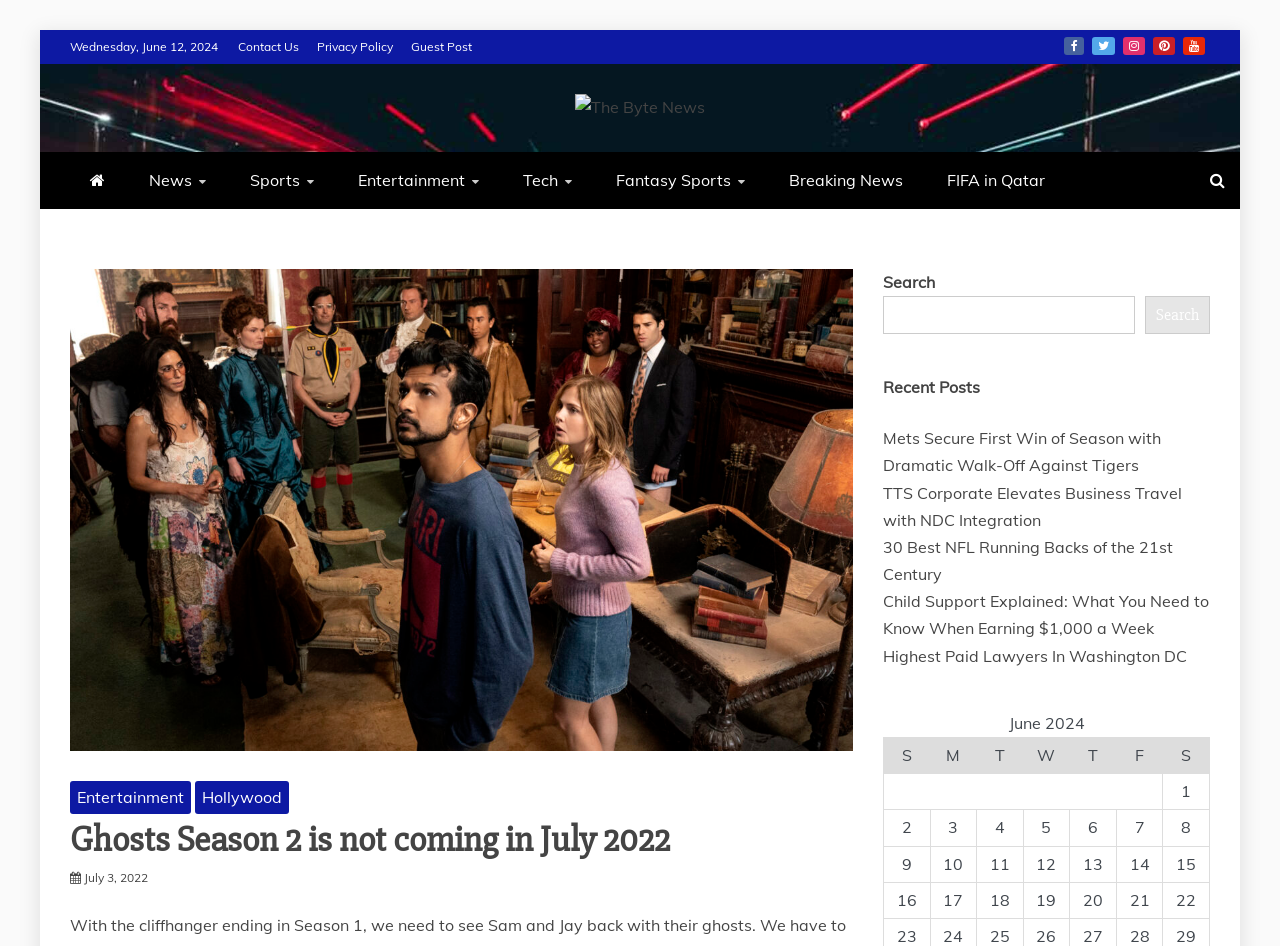Can you extract the headline from the webpage for me?

Ghosts Season 2 is not coming in July 2022